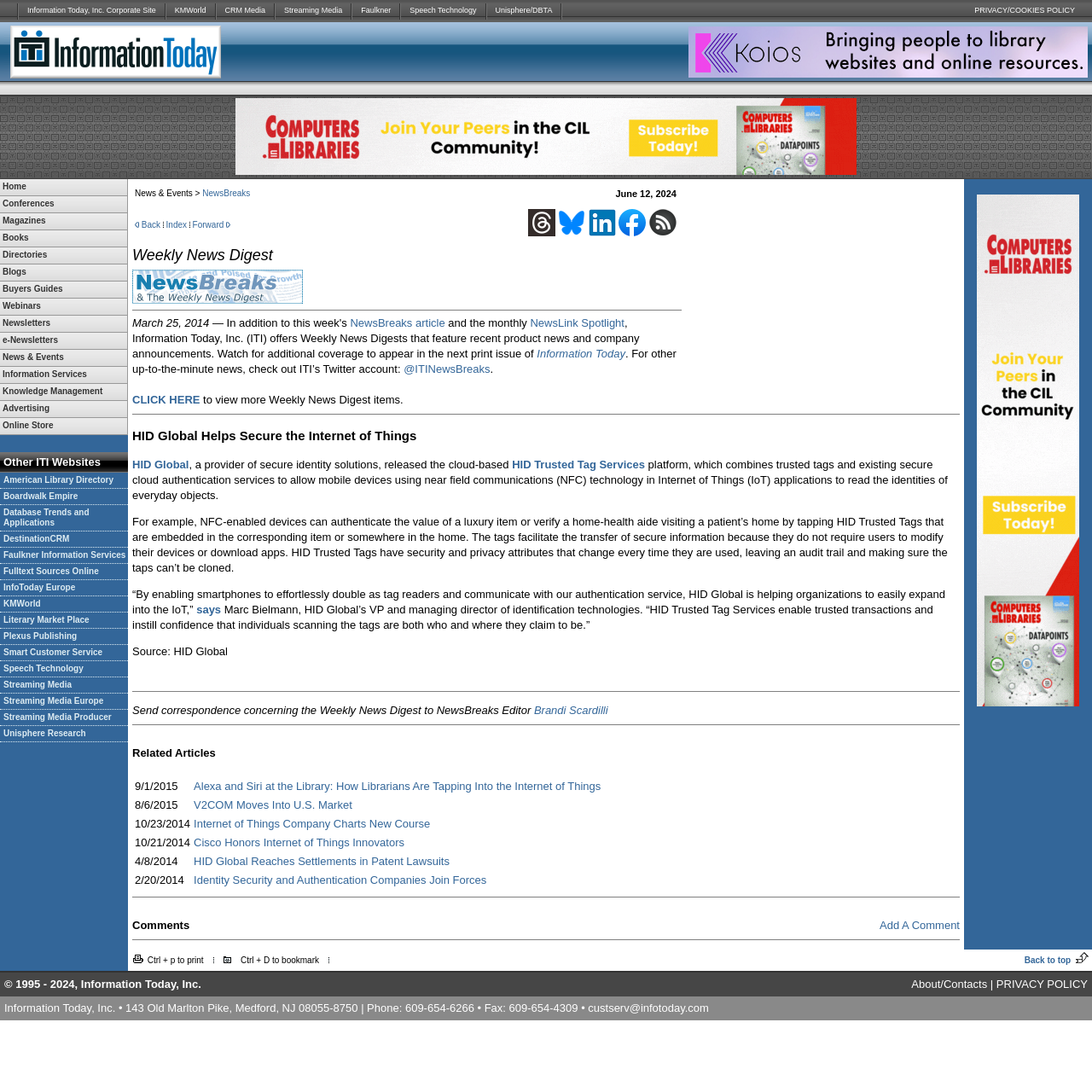Locate the bounding box coordinates of the item that should be clicked to fulfill the instruction: "Click Conferences".

[0.0, 0.18, 0.116, 0.195]